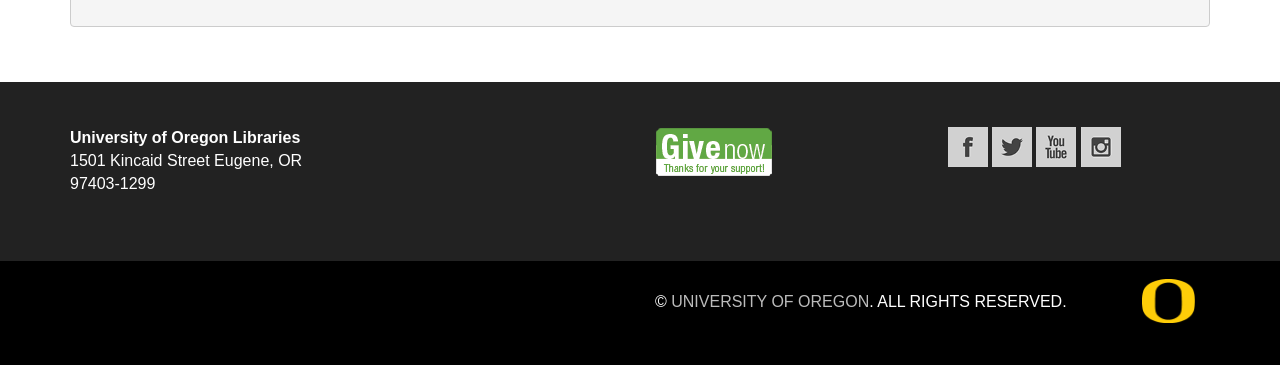Determine the bounding box for the UI element as described: "alt="University of Oregon"". The coordinates should be represented as four float numbers between 0 and 1, formatted as [left, top, right, bottom].

[0.892, 0.797, 0.934, 0.844]